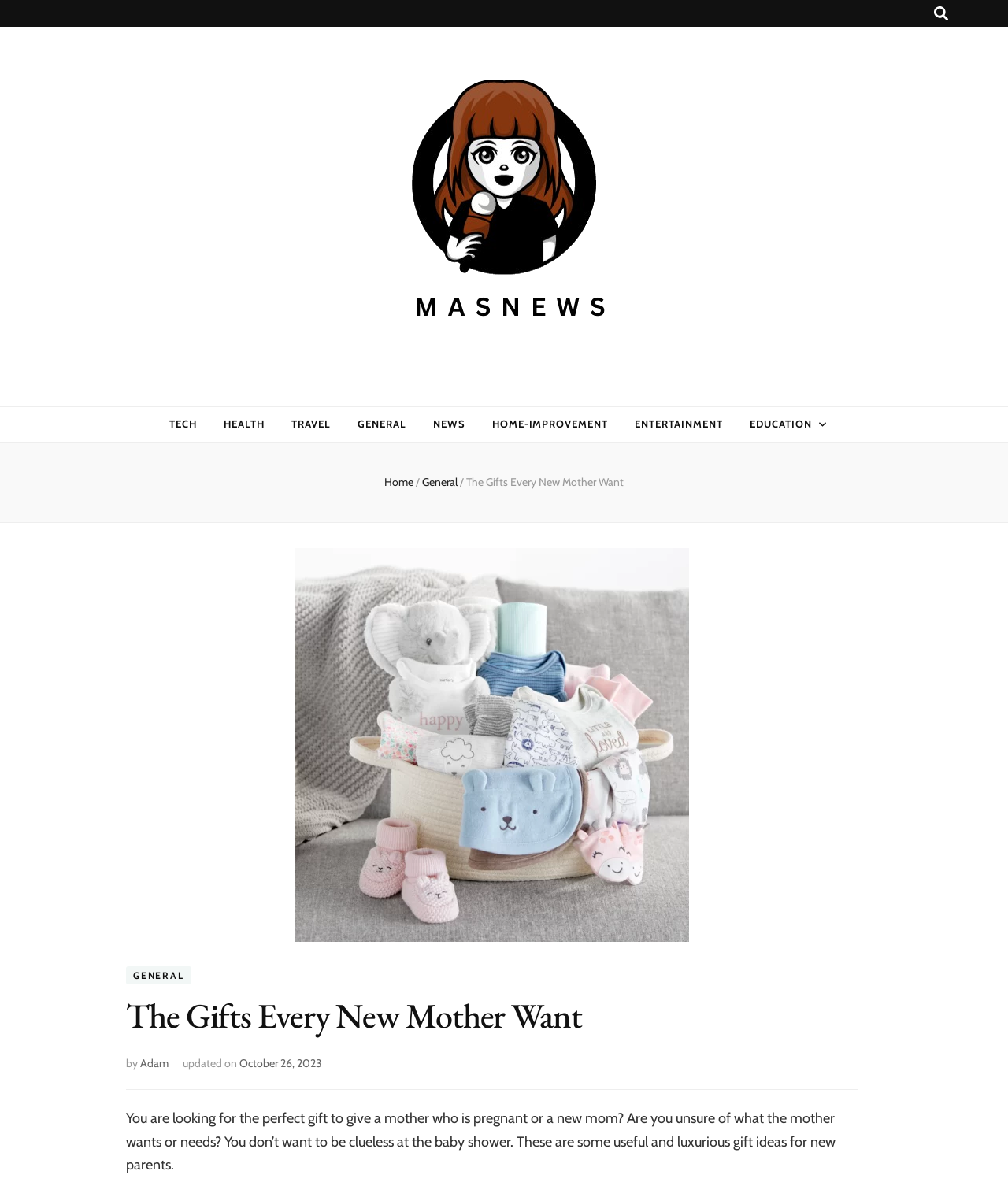What is the date of the last update of the article?
Using the image provided, answer with just one word or phrase.

October 26, 2023